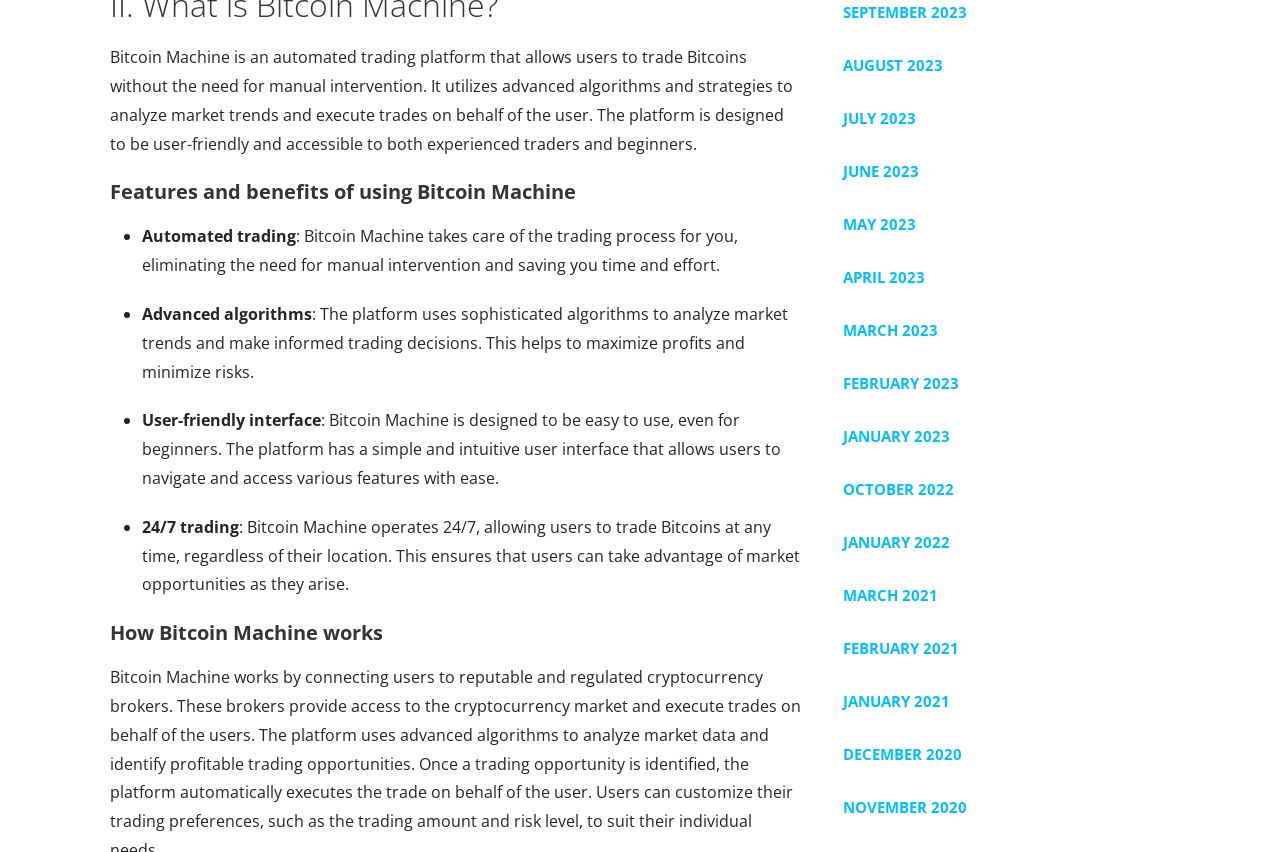What type of trading does Bitcoin Machine support?
Carefully analyze the image and provide a detailed answer to the question.

Based on the description on the webpage, Bitcoin Machine supports Bitcoin trading, allowing users to trade Bitcoins without manual intervention. The platform utilizes advanced algorithms and strategies to analyze market trends and execute trades on behalf of the user.